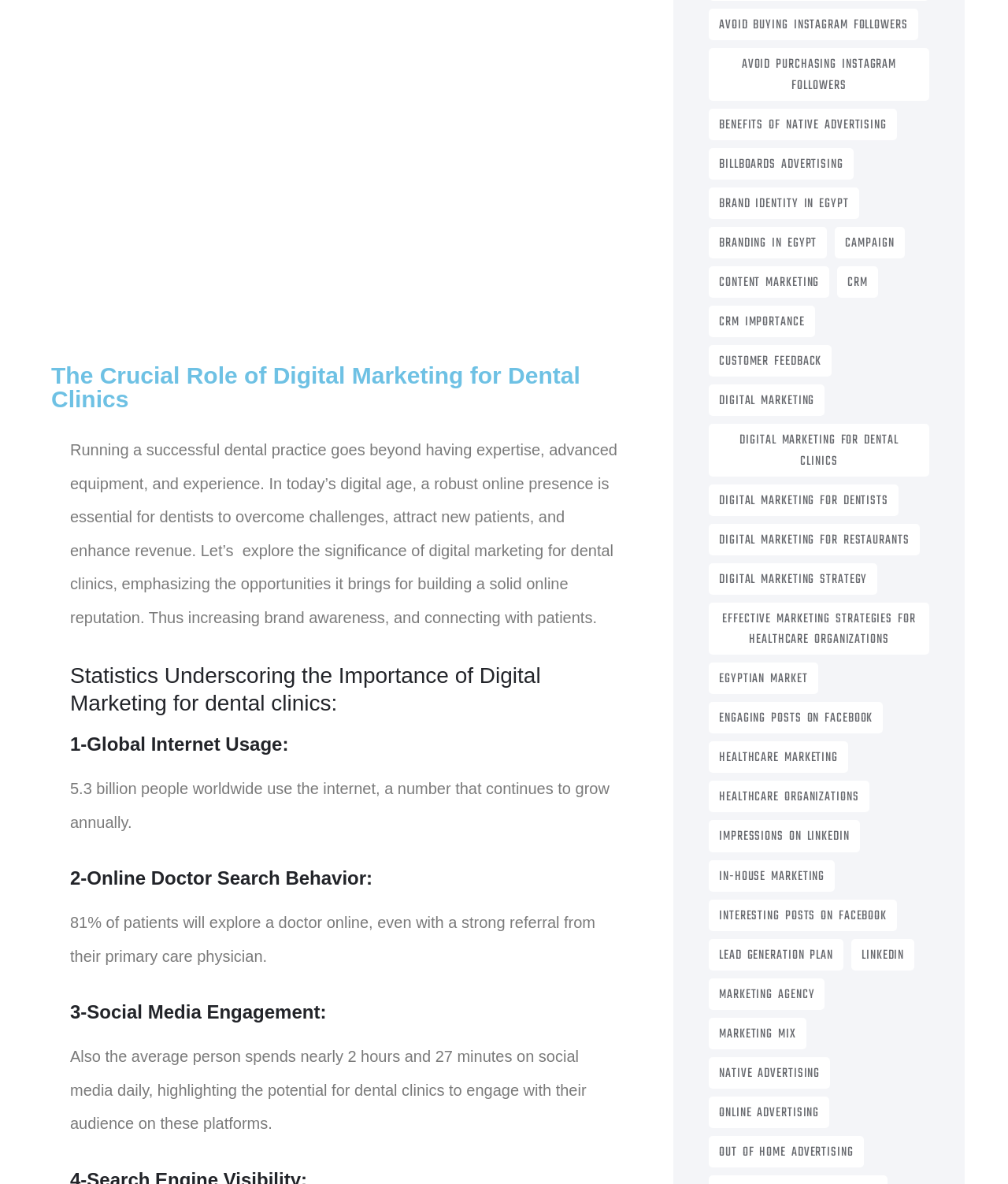Please identify the bounding box coordinates of the element that needs to be clicked to execute the following command: "Check 'Effective Marketing Strategies for Healthcare Organizations'". Provide the bounding box using four float numbers between 0 and 1, formatted as [left, top, right, bottom].

[0.703, 0.509, 0.922, 0.553]